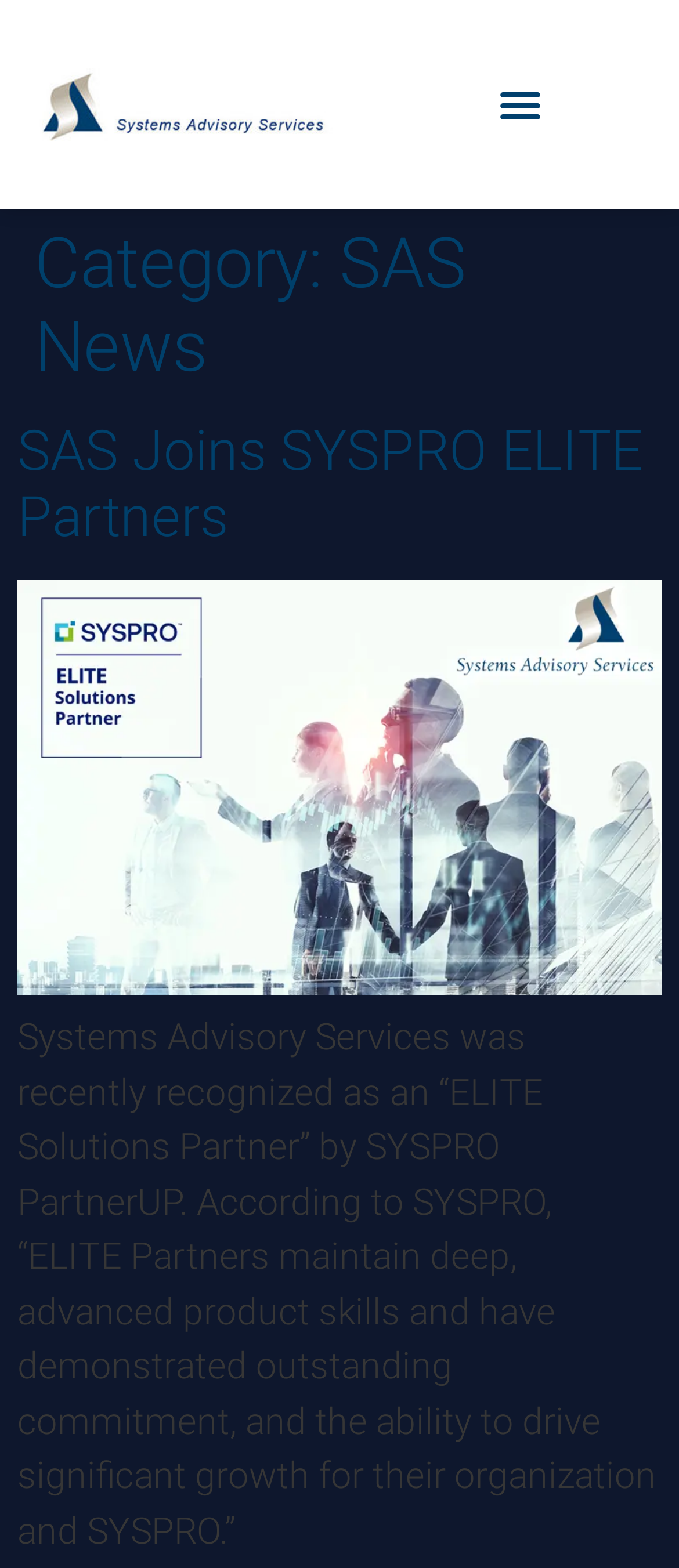Provide the bounding box coordinates of the UI element this sentence describes: "Menu".

[0.718, 0.046, 0.814, 0.087]